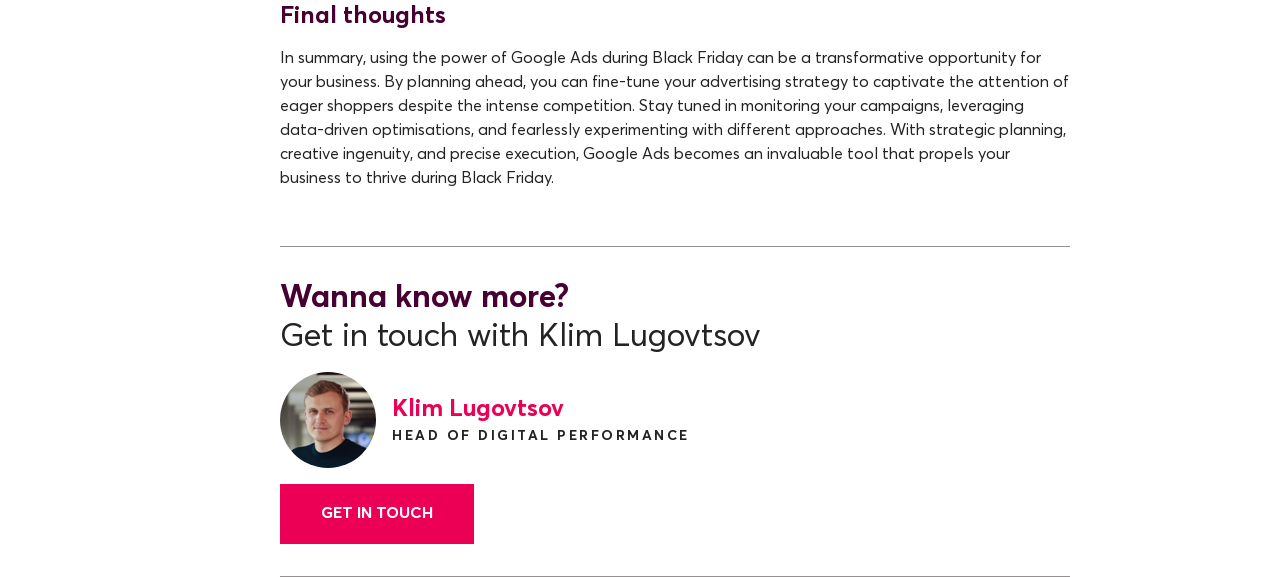Provide a brief response to the question using a single word or phrase: 
What is the main topic of the webpage?

Google Ads during Black Friday